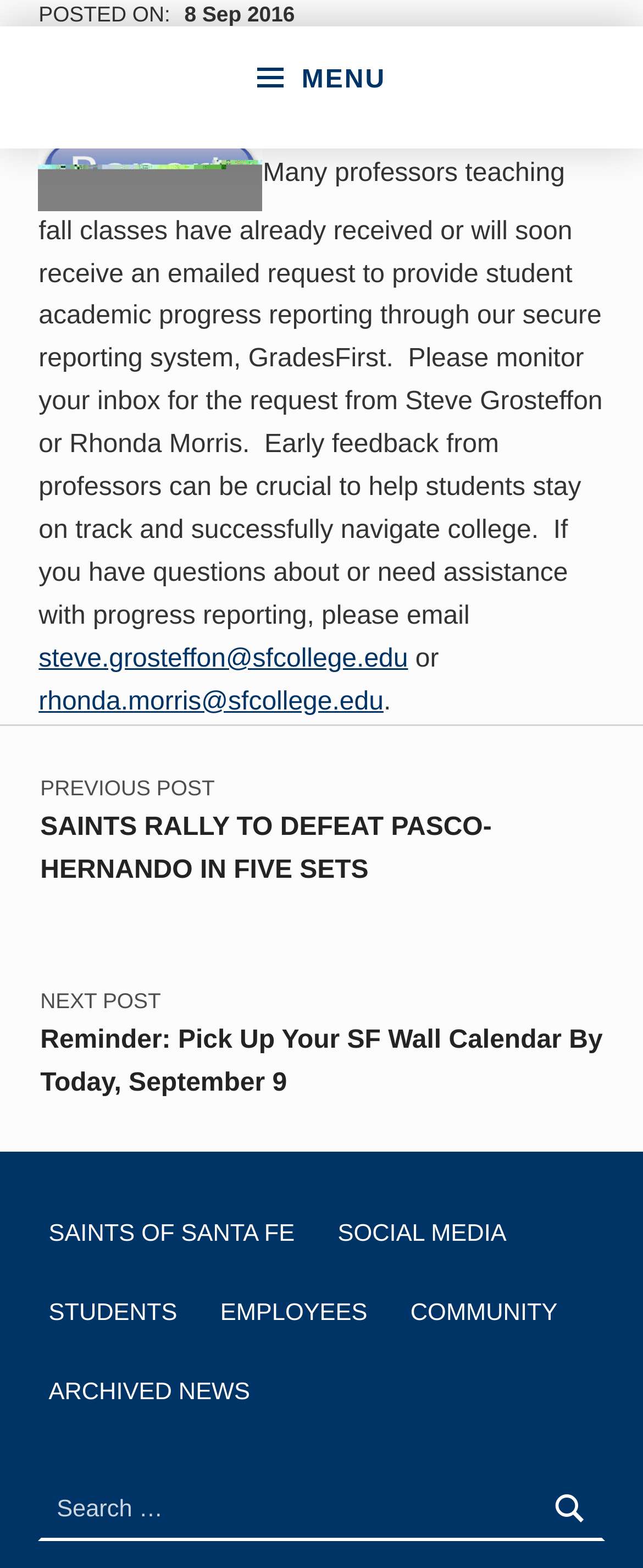Please determine the bounding box coordinates of the element to click in order to execute the following instruction: "Go to archived news". The coordinates should be four float numbers between 0 and 1, specified as [left, top, right, bottom].

[0.06, 0.867, 0.405, 0.907]